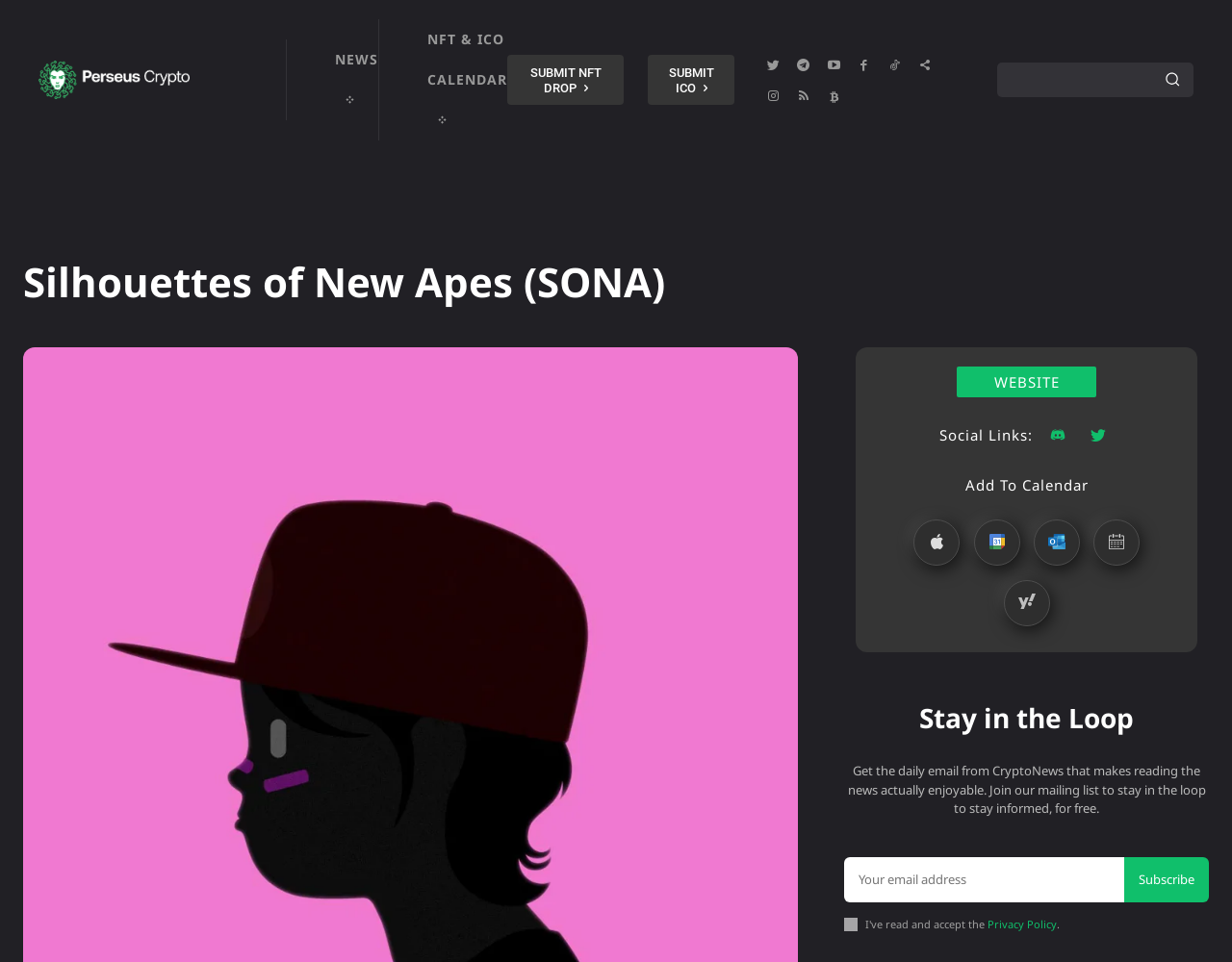Refer to the image and offer a detailed explanation in response to the question: What is the name of the NFT project?

I found the answer by looking at the heading element with the text 'Silhouettes of New Apes (SONA)' which is likely to be the name of the NFT project.